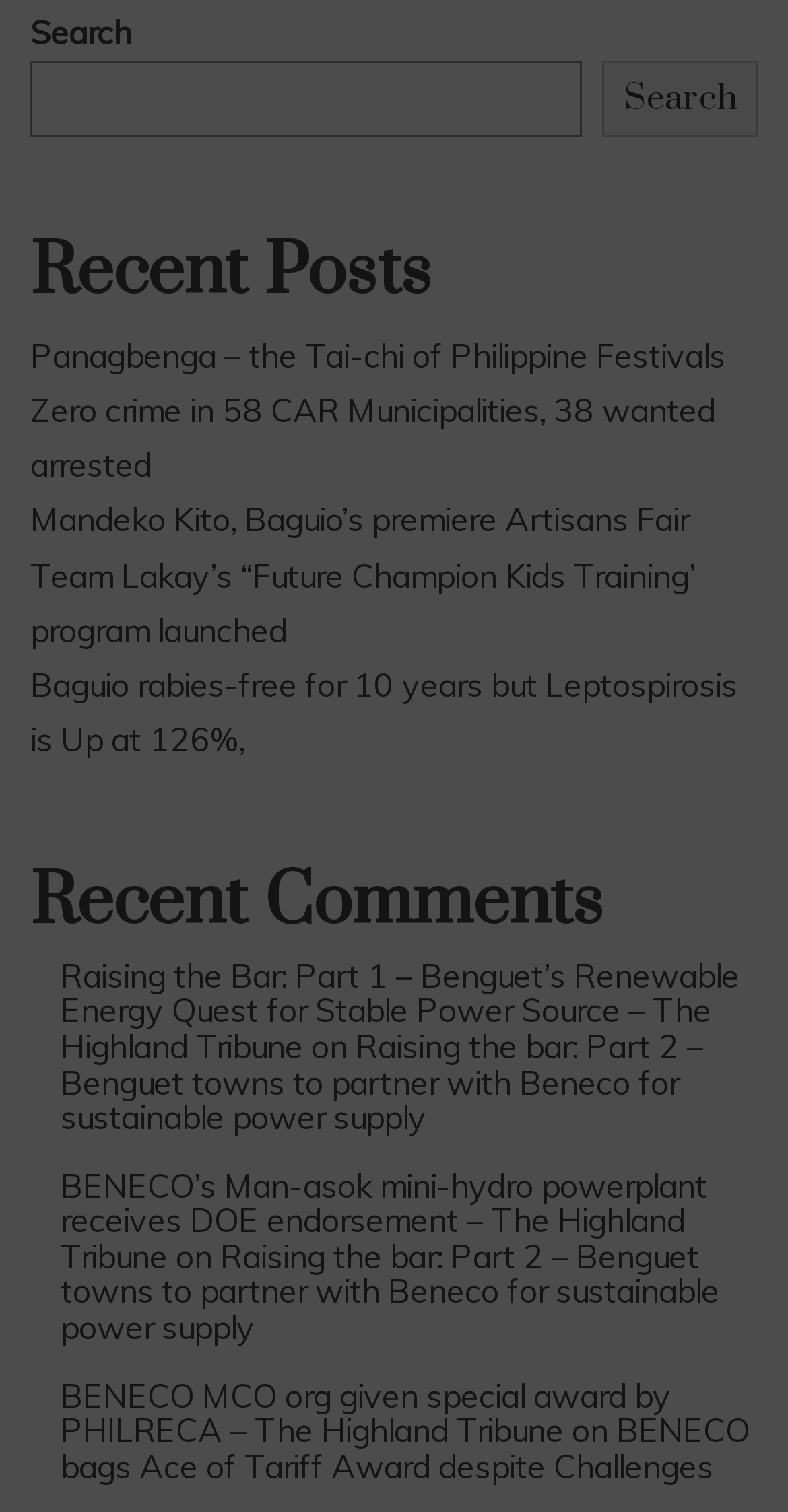Using the provided element description: "parent_node: Search name="s"", determine the bounding box coordinates of the corresponding UI element in the screenshot.

[0.038, 0.041, 0.738, 0.091]